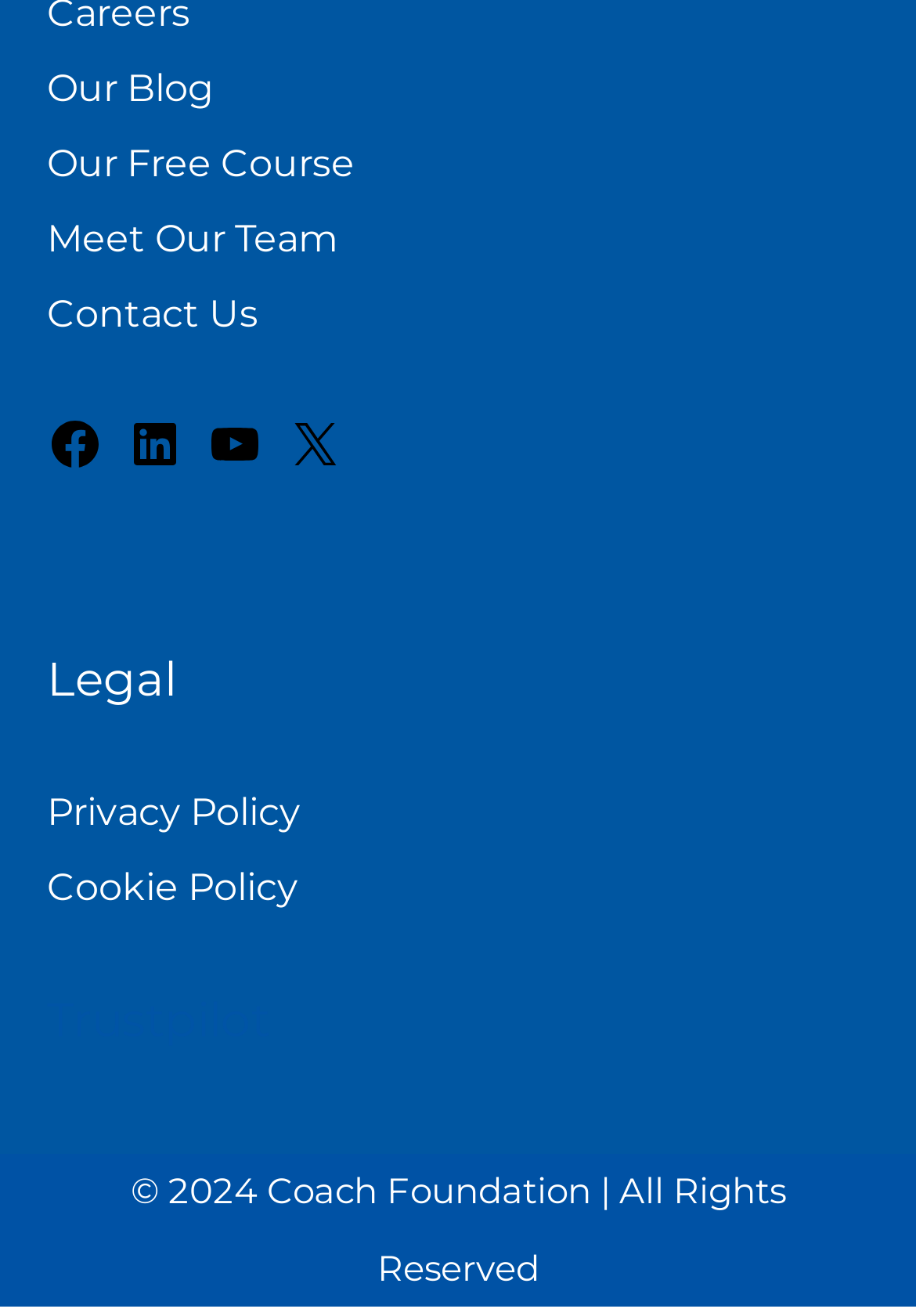Could you please study the image and provide a detailed answer to the question:
How many social media links are there?

I counted the number of social media links by looking at the links with text 'Facebook', 'LinkedIn', 'YouTube', and an unknown platform represented by the letter 'X'. These links are located at coordinates [0.051, 0.326, 0.113, 0.369], [0.138, 0.326, 0.2, 0.369], [0.226, 0.326, 0.287, 0.369], and [0.313, 0.326, 0.374, 0.369] respectively.